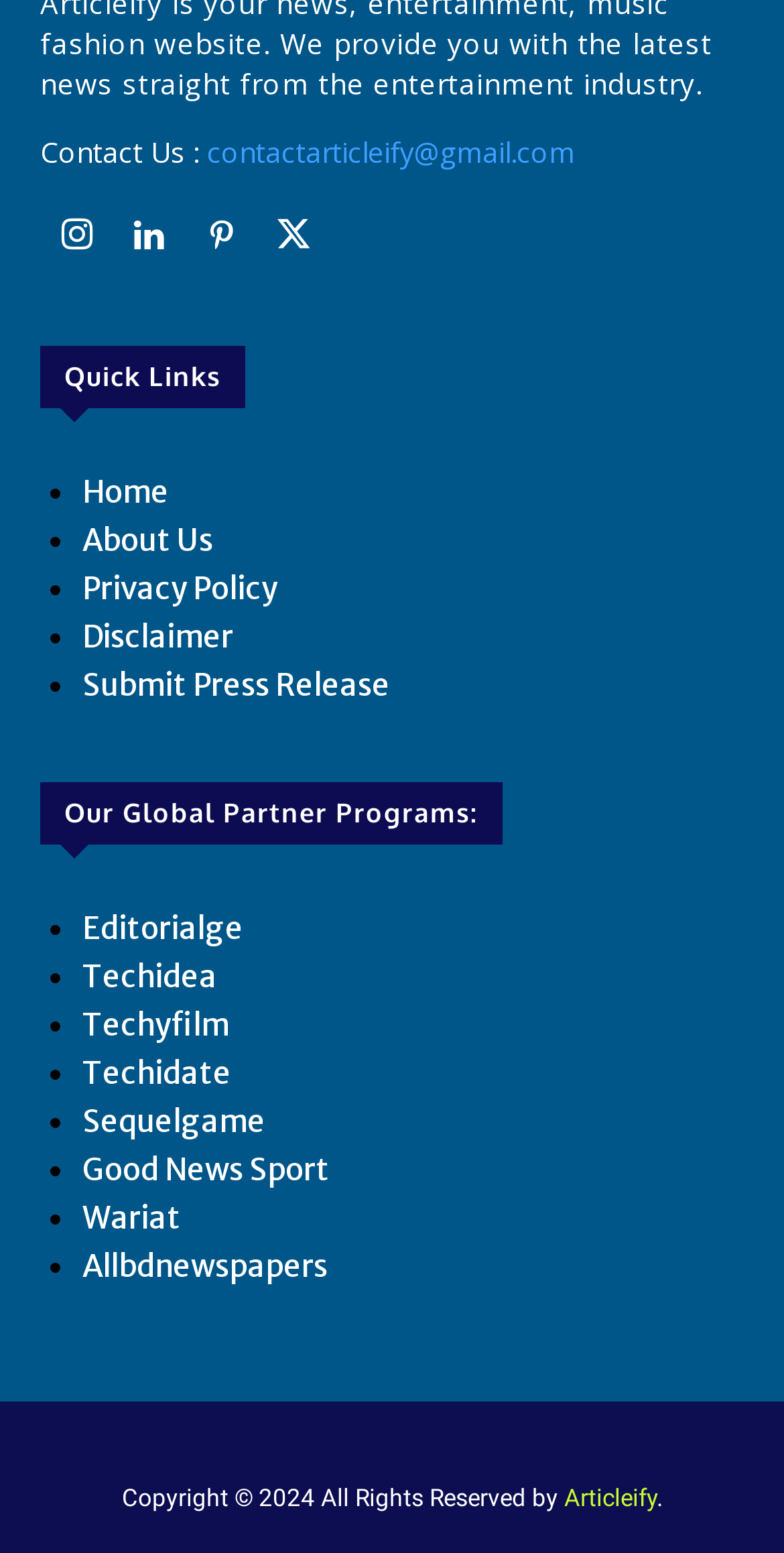Find the bounding box coordinates of the area that needs to be clicked in order to achieve the following instruction: "Visit Articleify". The coordinates should be specified as four float numbers between 0 and 1, i.e., [left, top, right, bottom].

[0.719, 0.955, 0.837, 0.973]